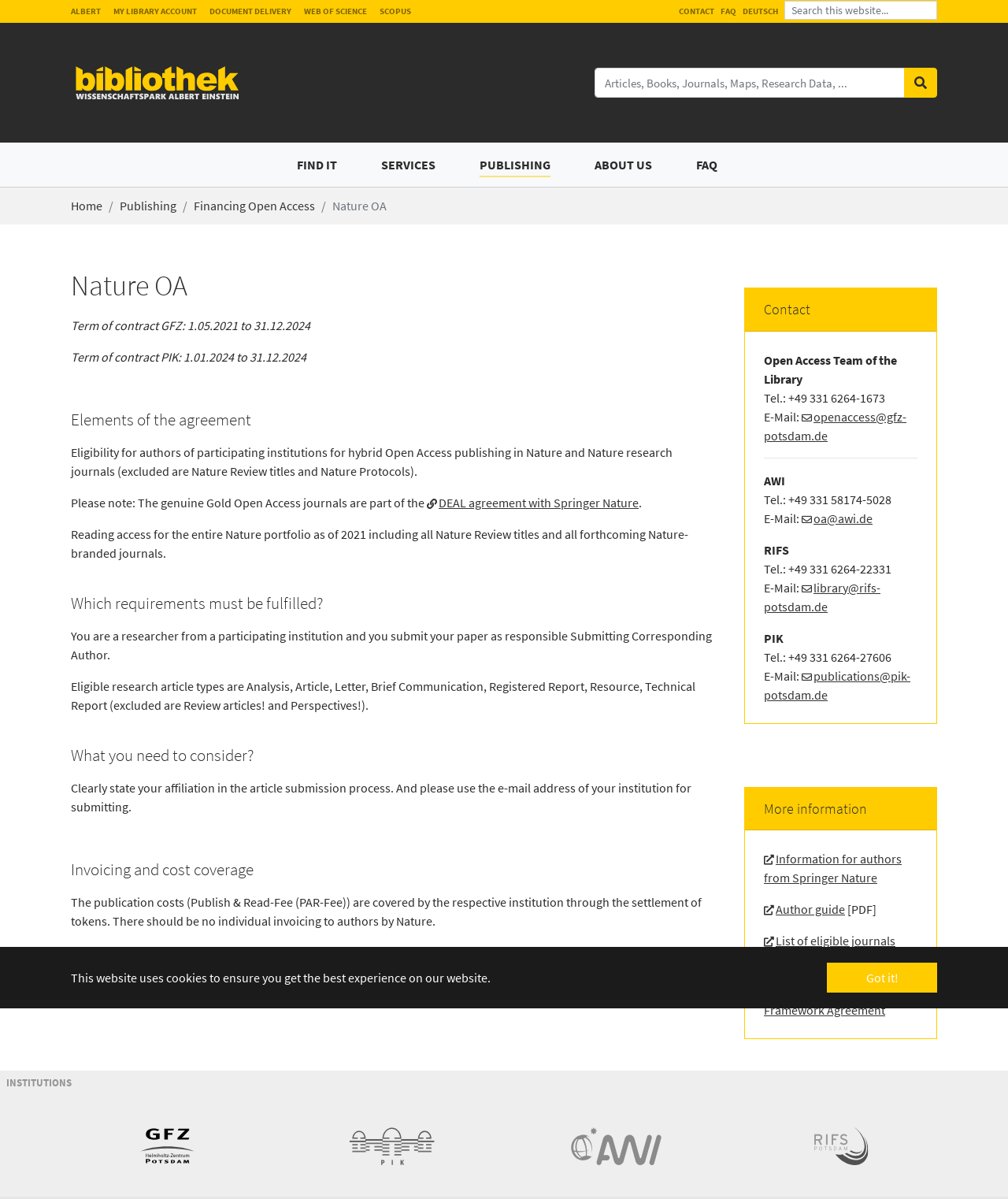Bounding box coordinates are specified in the format (top-left x, top-left y, bottom-right x, bottom-right y). All values are floating point numbers bounded between 0 and 1. Please provide the bounding box coordinate of the region this sentence describes: title="Back to homepage"

[0.07, 0.019, 0.242, 0.119]